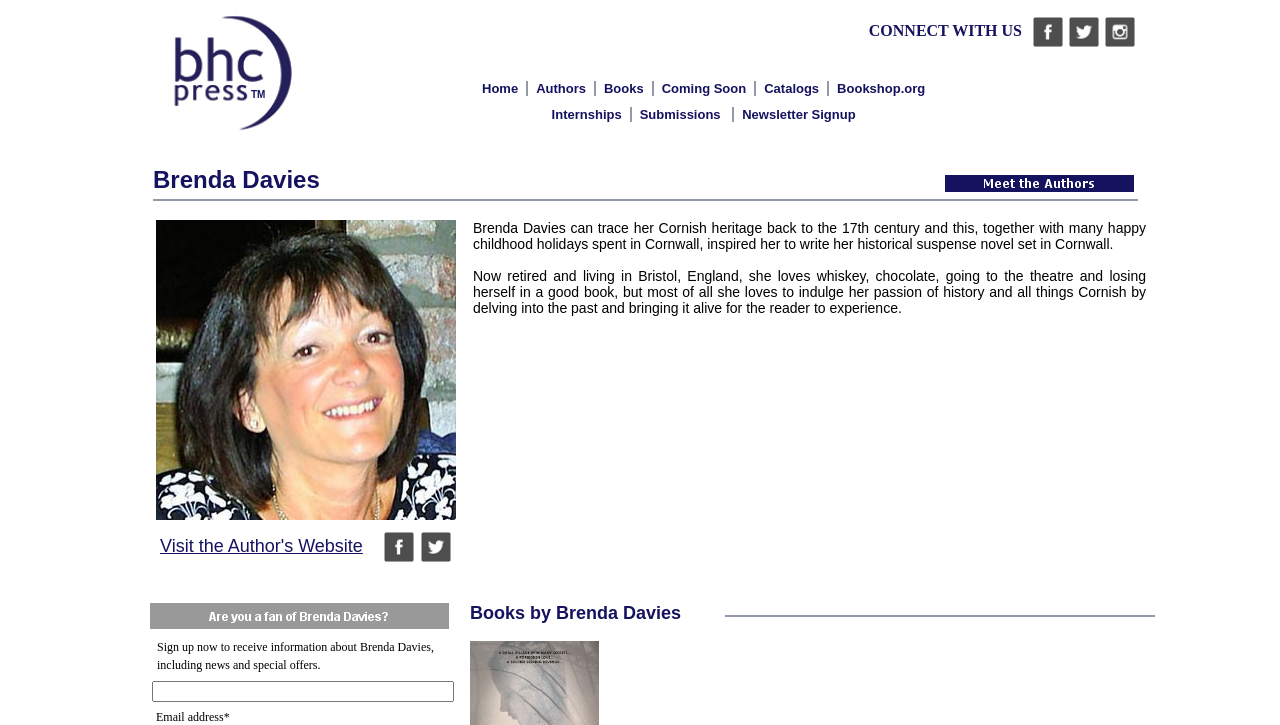Where does the author live?
Please provide a comprehensive and detailed answer to the question.

The author's current residence is mentioned in the static text 'Now retired and living in Bristol, England, she loves whiskey, chocolate, going to the theatre and losing herself in a good book, but most of all she loves to indulge her passion of history and all things Cornish by delving into the past and bringing it alive for the reader to experience.'.